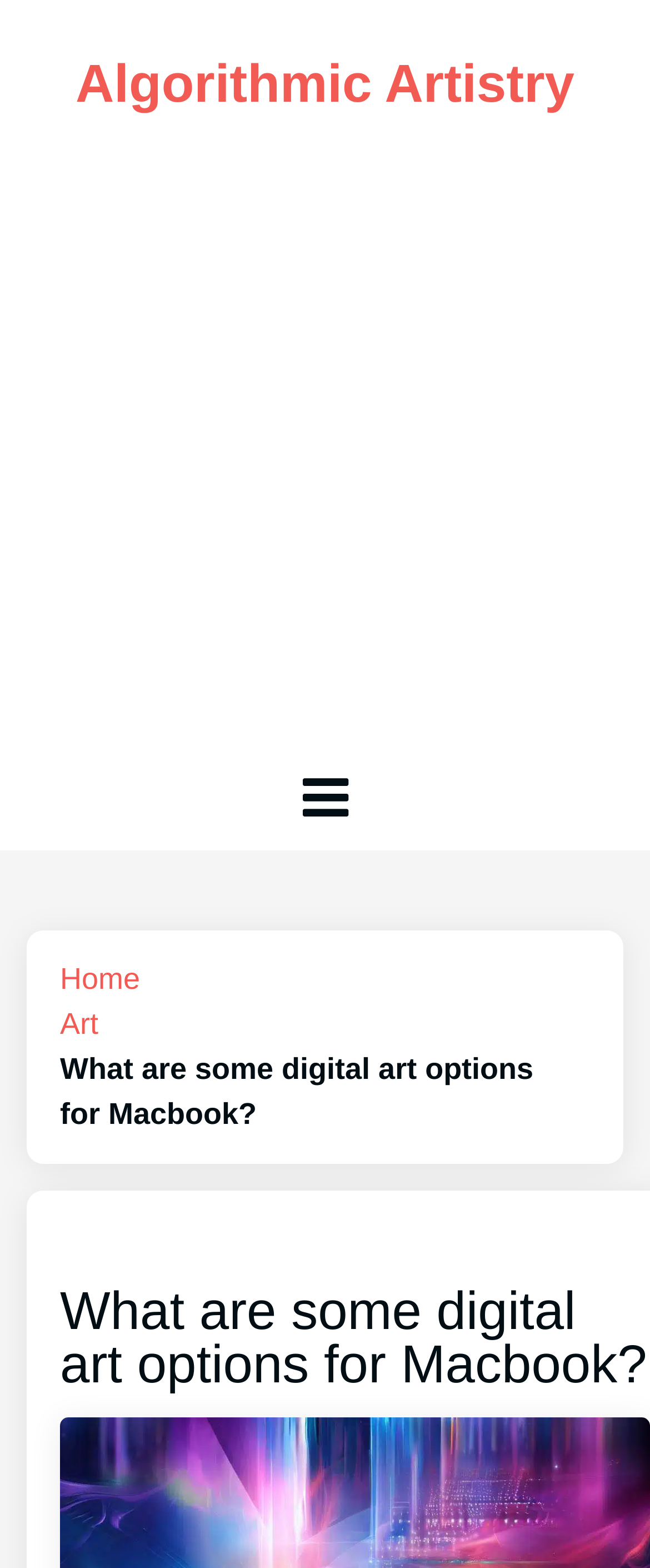Can you find and generate the webpage's heading?

What are some digital art options for Macbook?